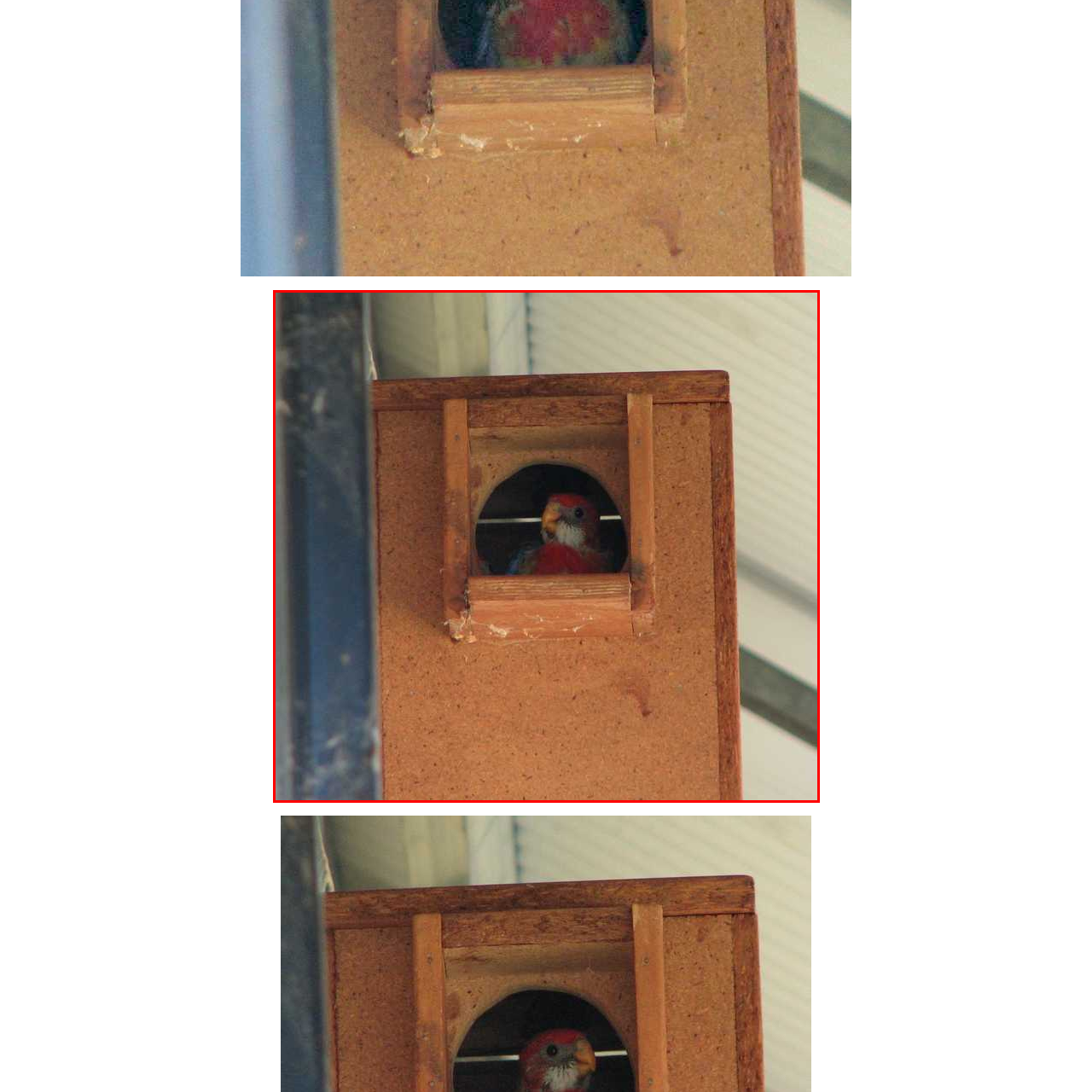Give a thorough and detailed account of the visual content inside the red-framed part of the image.

In this enchanting image, captured on the 28th day of the eastern rosella chick's life, the vibrant little bird peers curiously from its nesting box. The chick's plumage showcases a striking combination of vivid reds, yellows, and blues, hinting at the beautiful coloration these birds are known for. Its head, adorned with a bright orange crown and gentle hues of yellow on the cheeks, emerges from a circular entrance in a rustic wooden box, emphasizing the warmth and safety of its home. The simple yet charming design of the nest, made of natural materials, complements the surrounding environment, hinting at a serene backdrop with light filtering softly through nearby structures. This moment captures the essence of budding wildlife, showcasing the blend of innocence and the beauty of nature as the chick starts to explore its world.